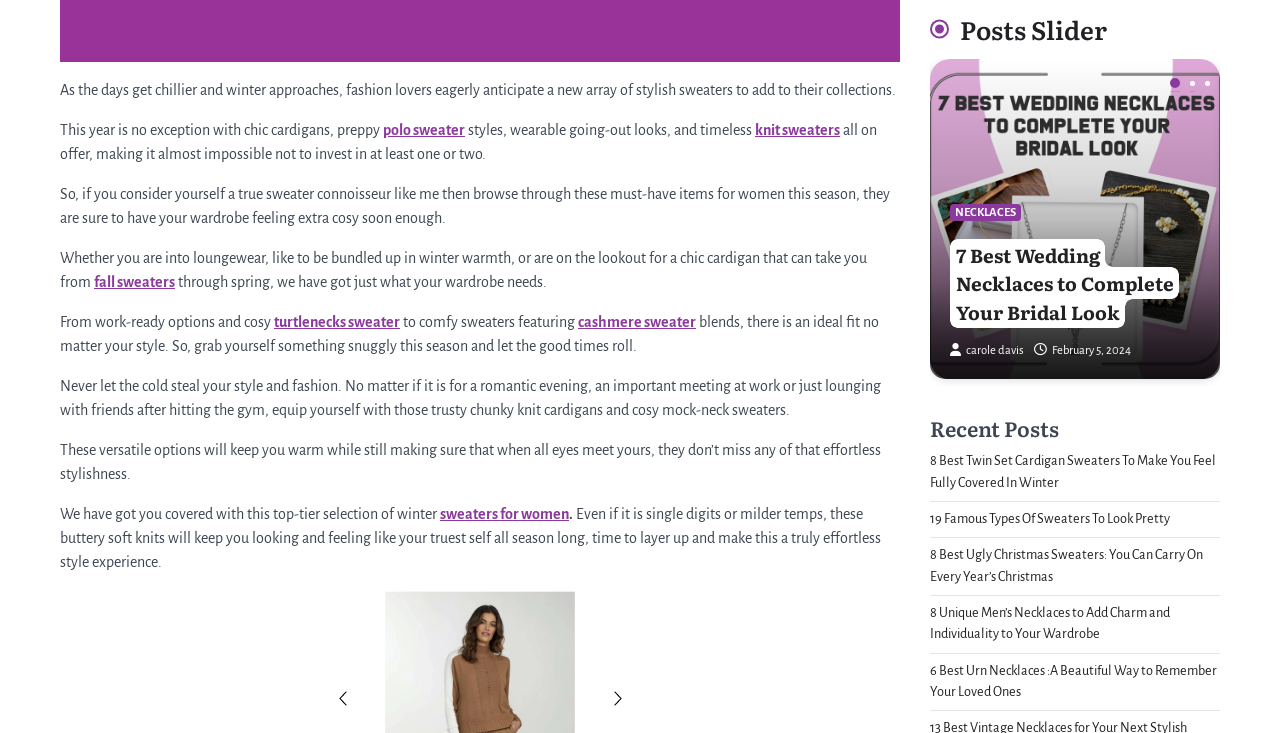Identify the bounding box coordinates for the element you need to click to achieve the following task: "Browse through the recent post about 7 Best Wedding Necklaces to Complete Your Bridal Look". The coordinates must be four float values ranging from 0 to 1, formatted as [left, top, right, bottom].

[0.742, 0.329, 0.938, 0.445]